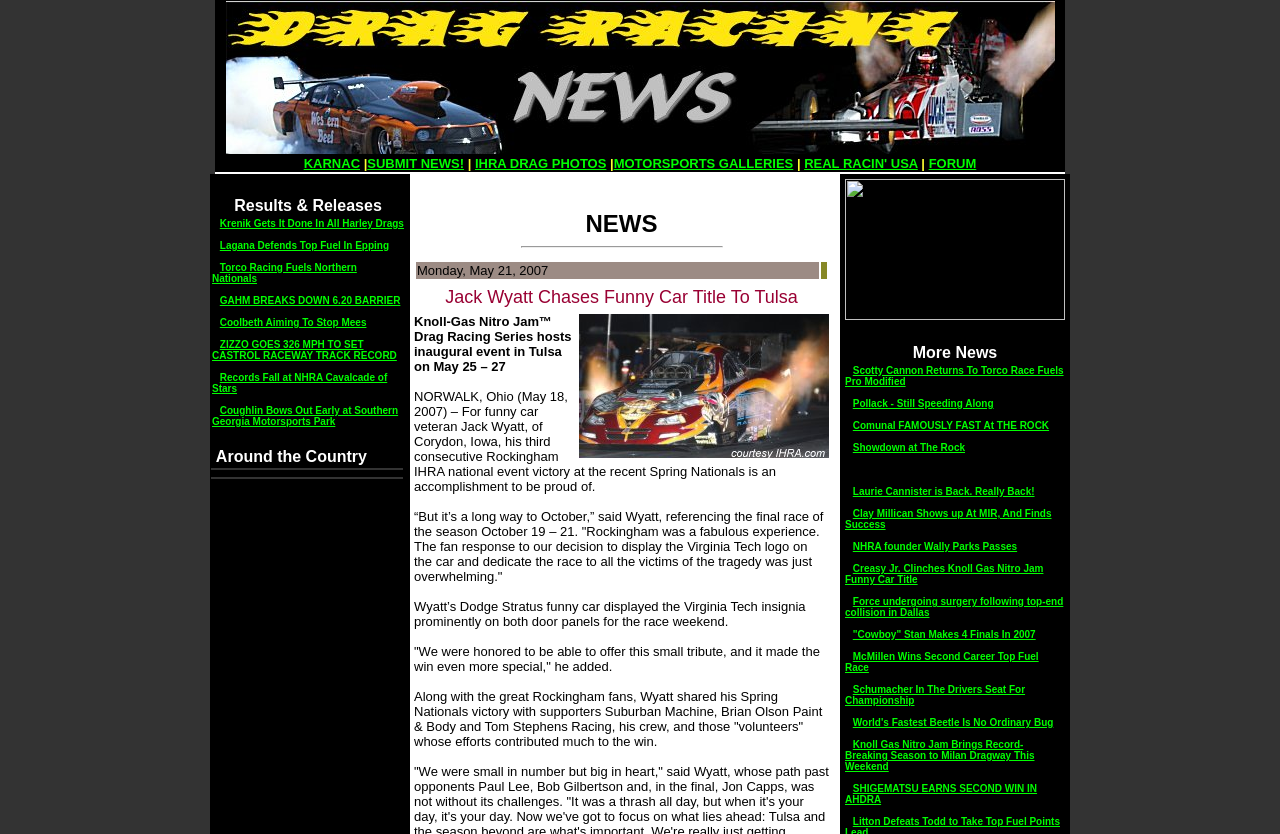How many main sections are on this webpage?
Using the image, provide a detailed and thorough answer to the question.

The webpage has two main sections: a top navigation bar with links to different topics, and a main content area with news articles and headlines.